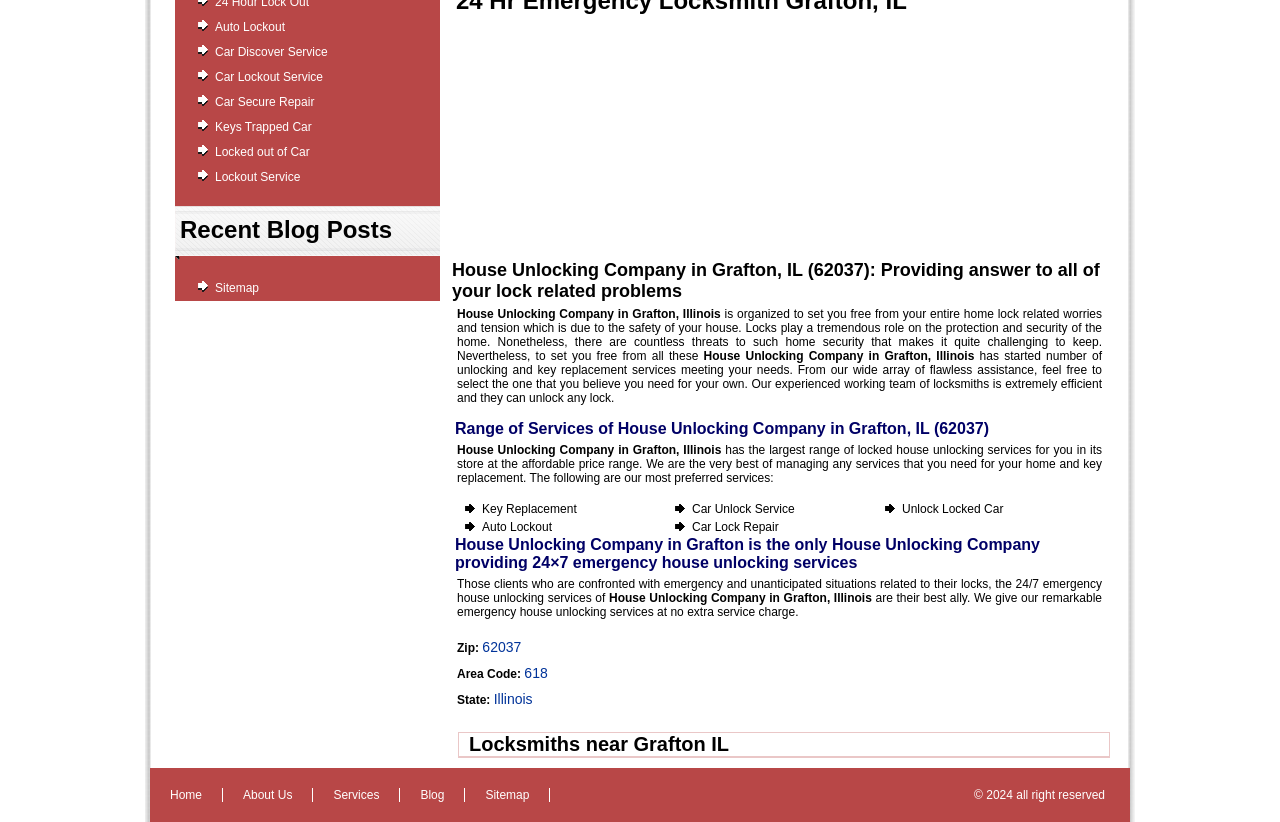Bounding box coordinates are specified in the format (top-left x, top-left y, bottom-right x, bottom-right y). All values are floating point numbers bounded between 0 and 1. Please provide the bounding box coordinate of the region this sentence describes: Auto Lockout

[0.168, 0.025, 0.223, 0.042]